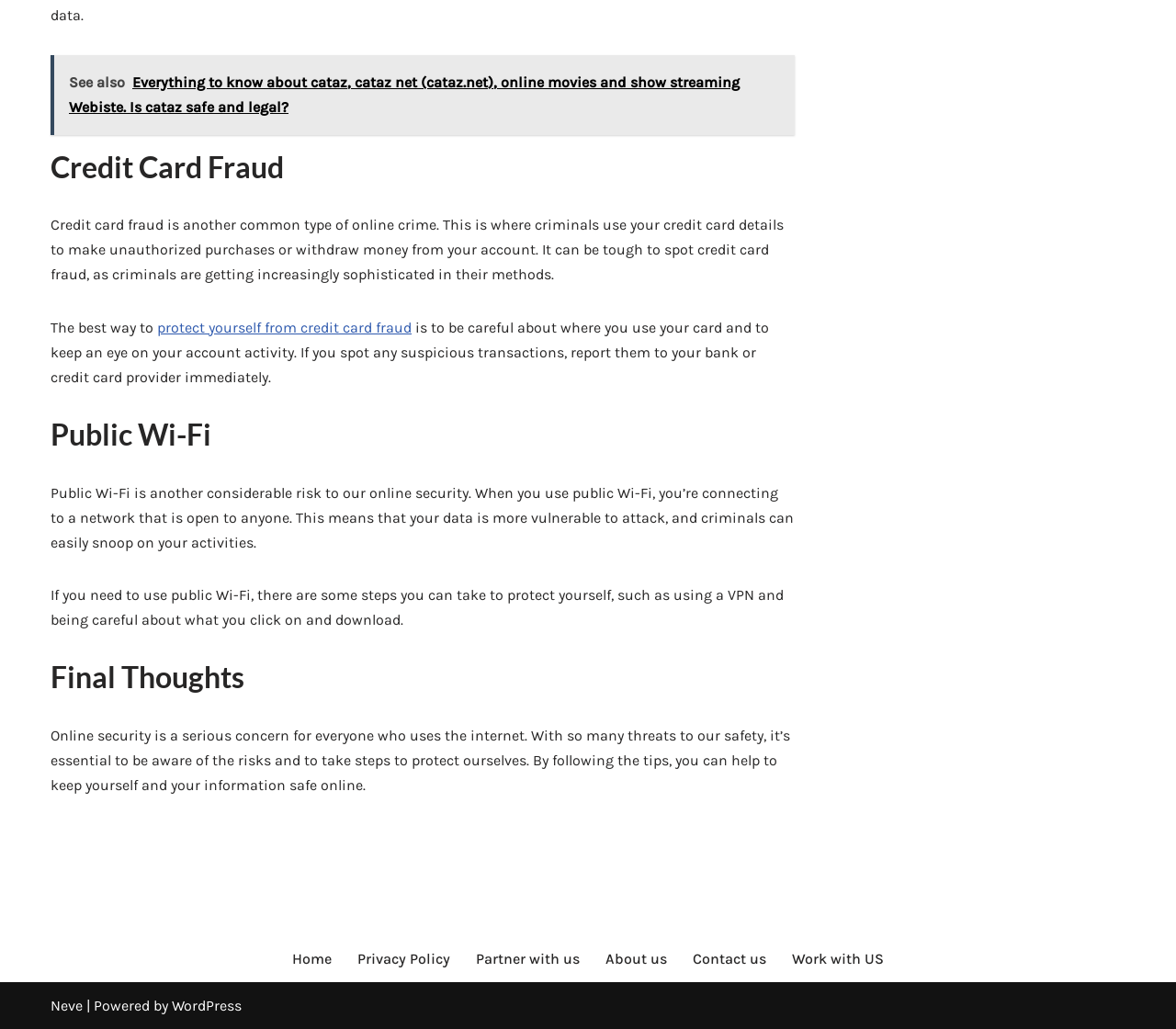What is the final thought on online security?
Answer the question with as much detail as possible.

The webpage concludes with a final thought on online security, stating that it's essential to be aware of the risks and take steps to protect ourselves. This information is obtained from the StaticText element with the text 'Online security is a serious concern for everyone who uses the internet...'.